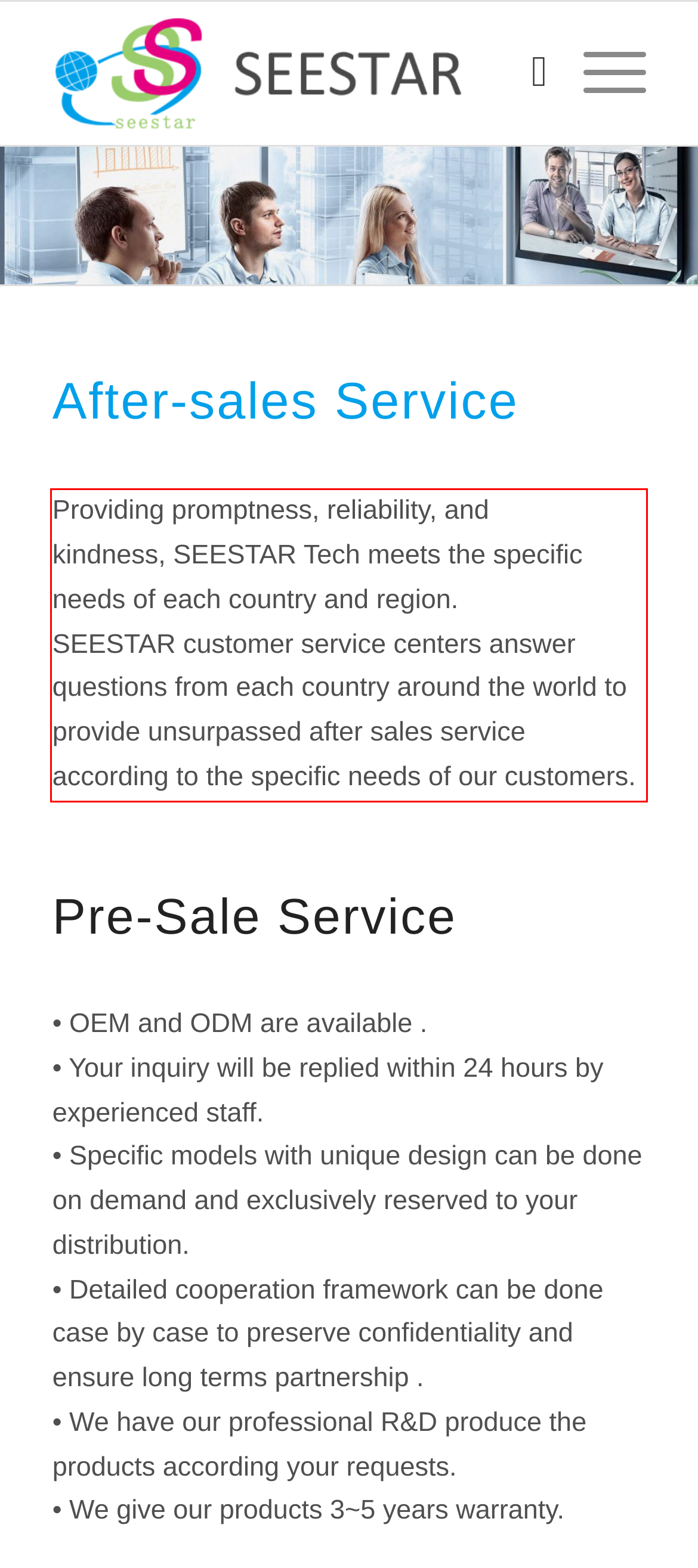Please extract the text content from the UI element enclosed by the red rectangle in the screenshot.

Providing promptness, reliability, and kindness, SEESTAR Tech meets the specific needs of each country and region. SEESTAR customer service centers answer questions from each country around the world to provide unsurpassed after sales service according to the specific needs of our customers.